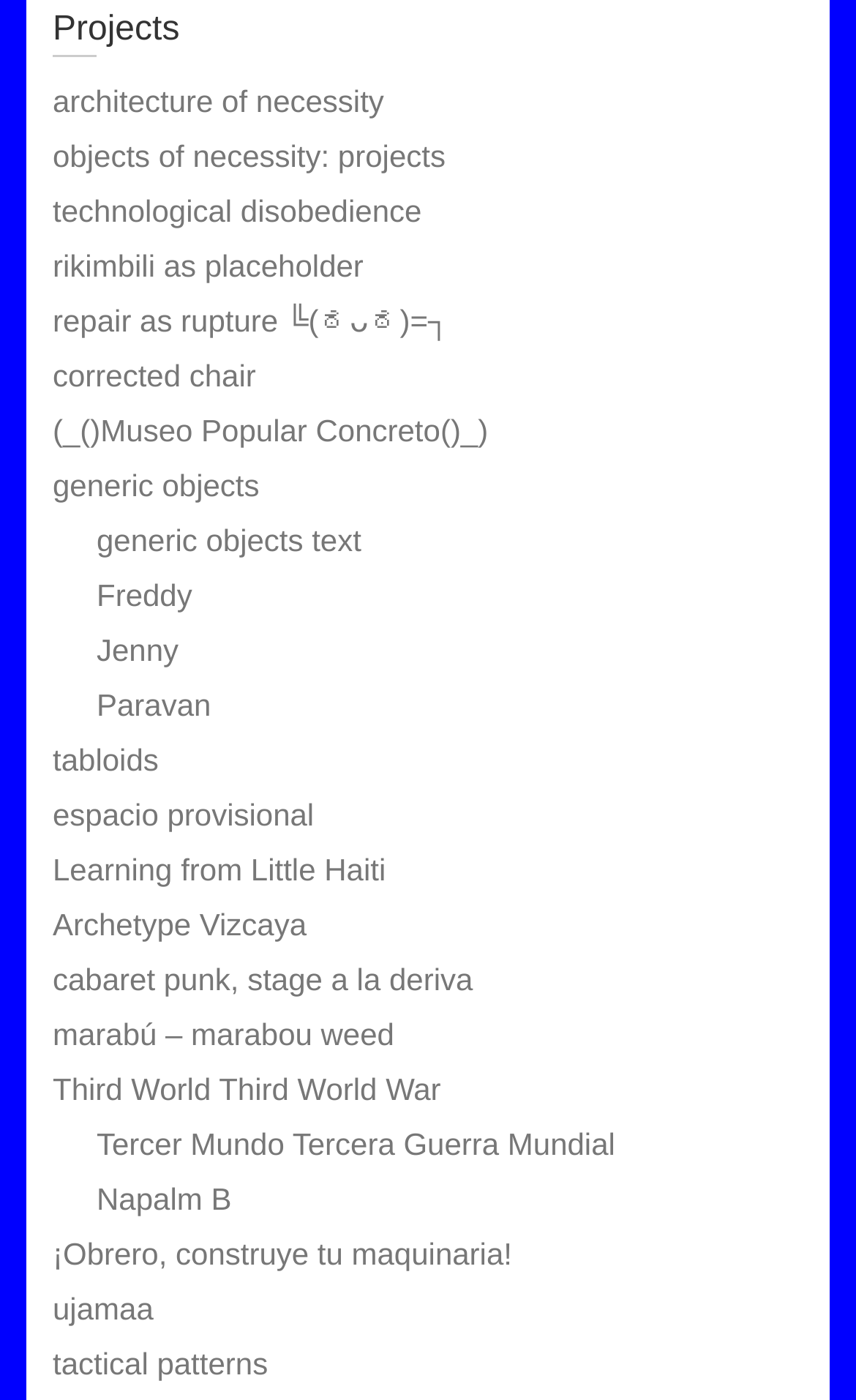How many projects have names in Spanish? Please answer the question using a single word or phrase based on the image.

3